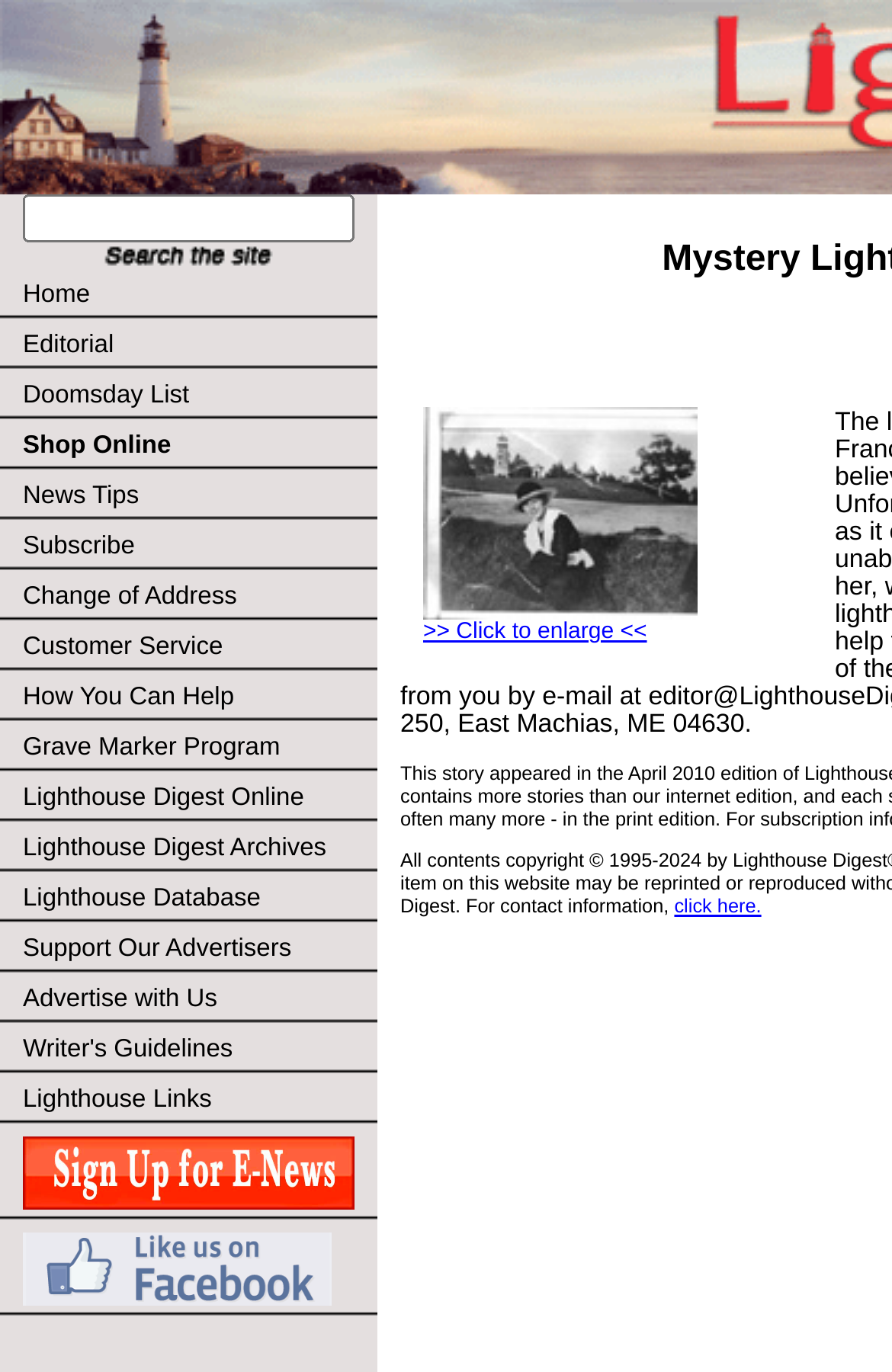Locate the bounding box coordinates of the item that should be clicked to fulfill the instruction: "View Doomsday List".

[0.0, 0.27, 0.423, 0.307]